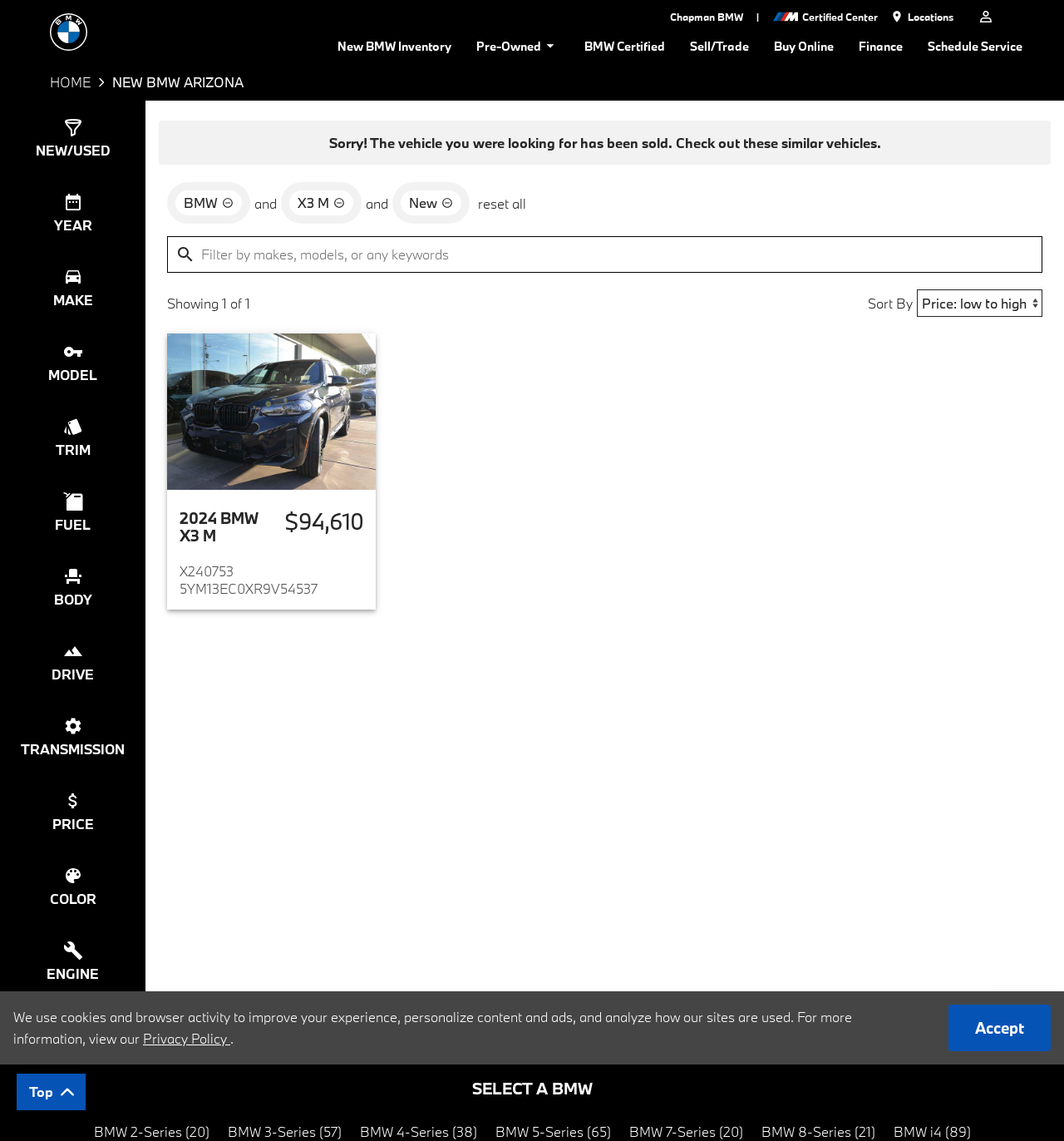How many filters are available for searching BMW cars?
By examining the image, provide a one-word or phrase answer.

11